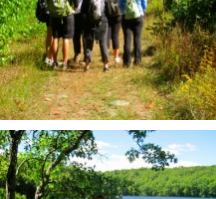Provide a comprehensive description of the image.

The image captures a serene outdoor scene where a group of hikers is walking along a dirt path flanked by lush greenery. The trail appears to be part of a larger natural landscape, with trees and foliage providing a vibrant backdrop. The hikers, visible from behind, are dressed casually and wearing backpacks, suggesting a sense of adventure and exploration. This moment embodies themes of freedom, connection with nature, and the joy of outdoor activities, resonating with the idea of embracing one's "inner child" and finding playfulness in life, as conveyed in the accompanying text about celebrating spontaneity and living joyfully. In the background, a glimpse of a tranquil body of water can be seen, complementing the idyllic setting.